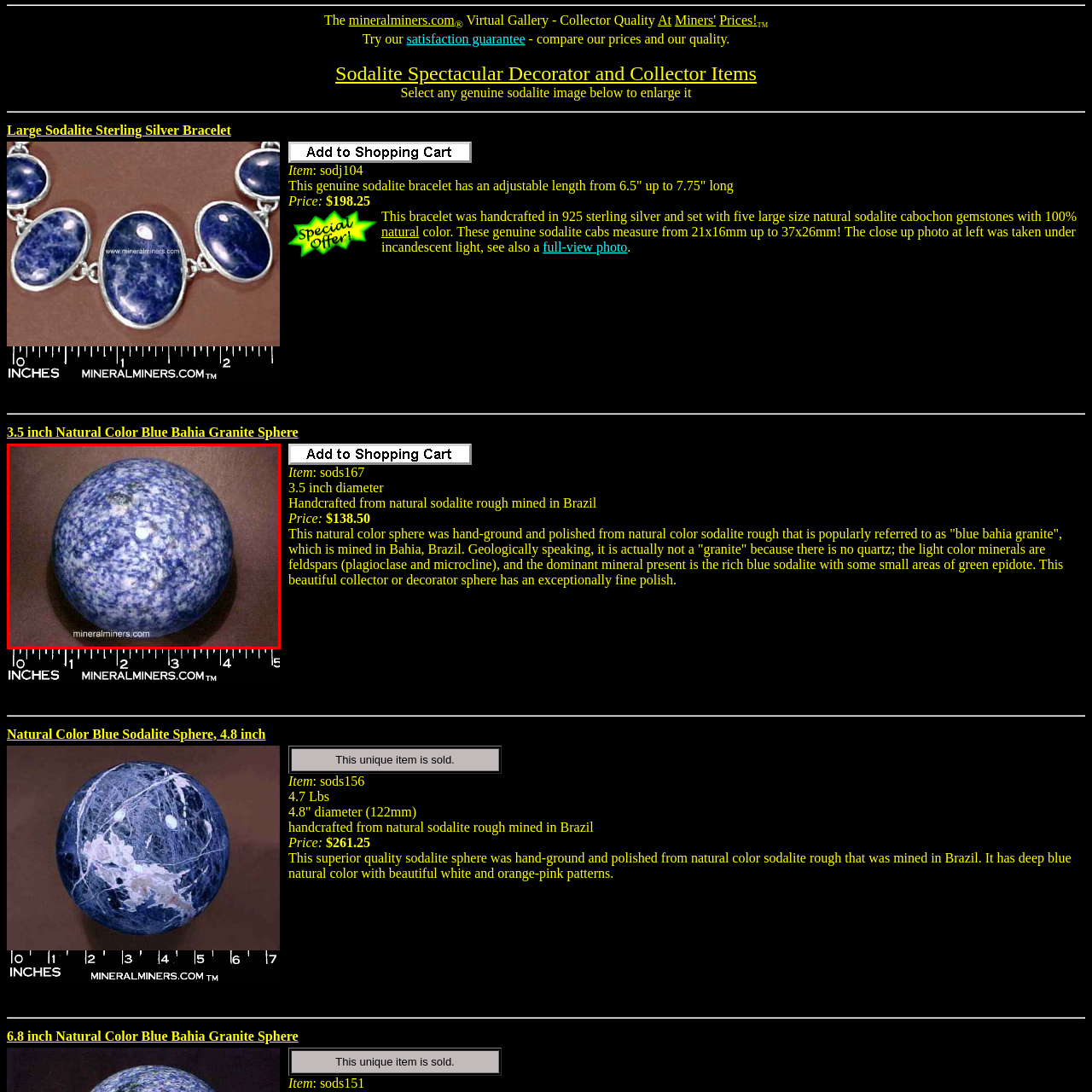Thoroughly describe the content of the image found within the red border.

This image showcases a beautifully polished natural color blue sodalite sphere, measuring 3.5 inches in diameter. The sphere features a captivating mix of deep blue tones interspersed with lighter flecks, a hallmark of high-quality sodalite, which is prized among collectors and decorators. Handcrafted from rough sodalite mined in Brazil, this unique piece not only serves as a decorative item but also embodies the geological artistry of natural minerals. Its smooth surface reflects light beautifully, enhancing the vibrant colors, making it an eye-catching addition to any collection or display.